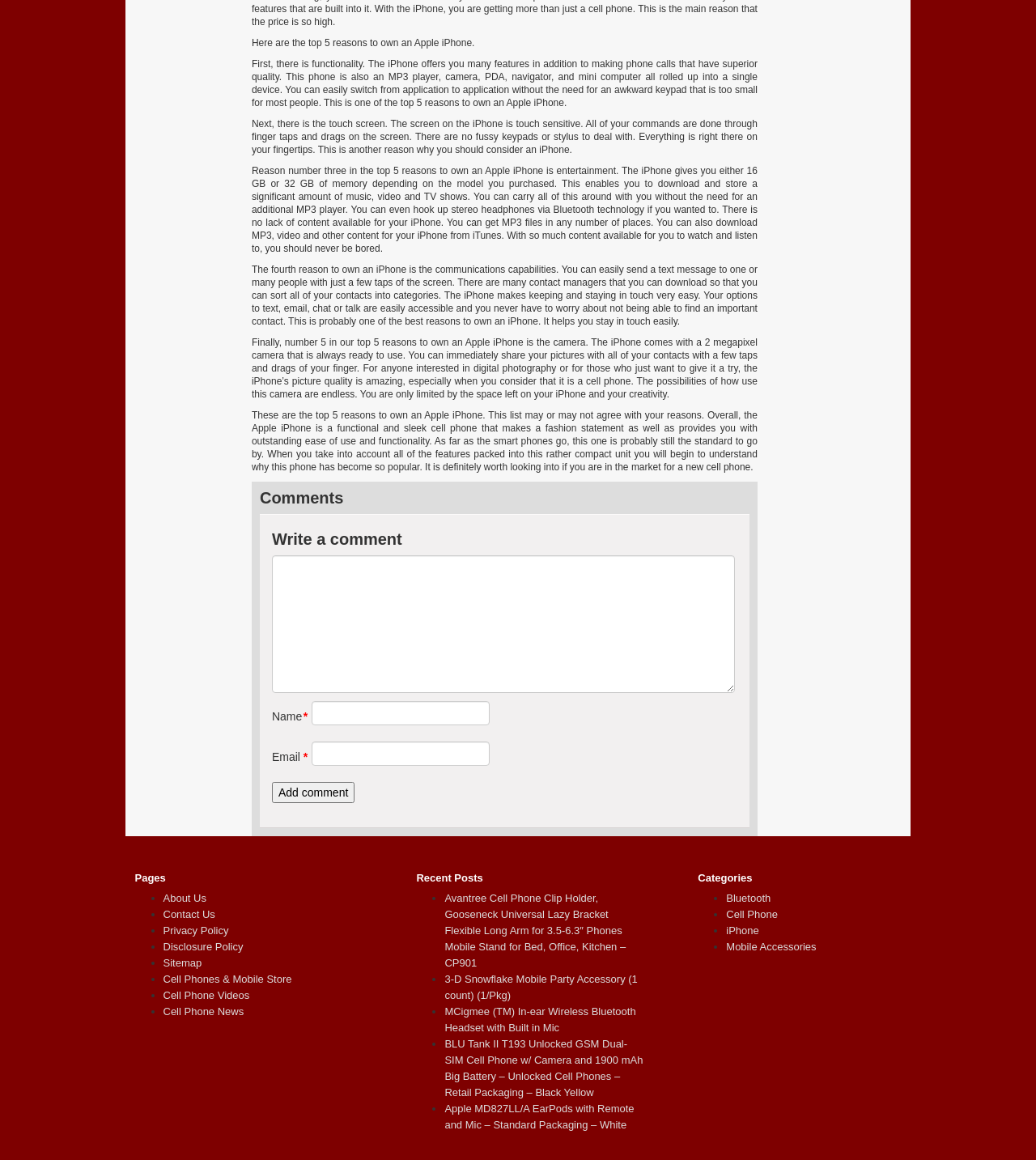Bounding box coordinates are given in the format (top-left x, top-left y, bottom-right x, bottom-right y). All values should be floating point numbers between 0 and 1. Provide the bounding box coordinate for the UI element described as: Cell Phones & Mobile Store

[0.157, 0.837, 0.349, 0.851]